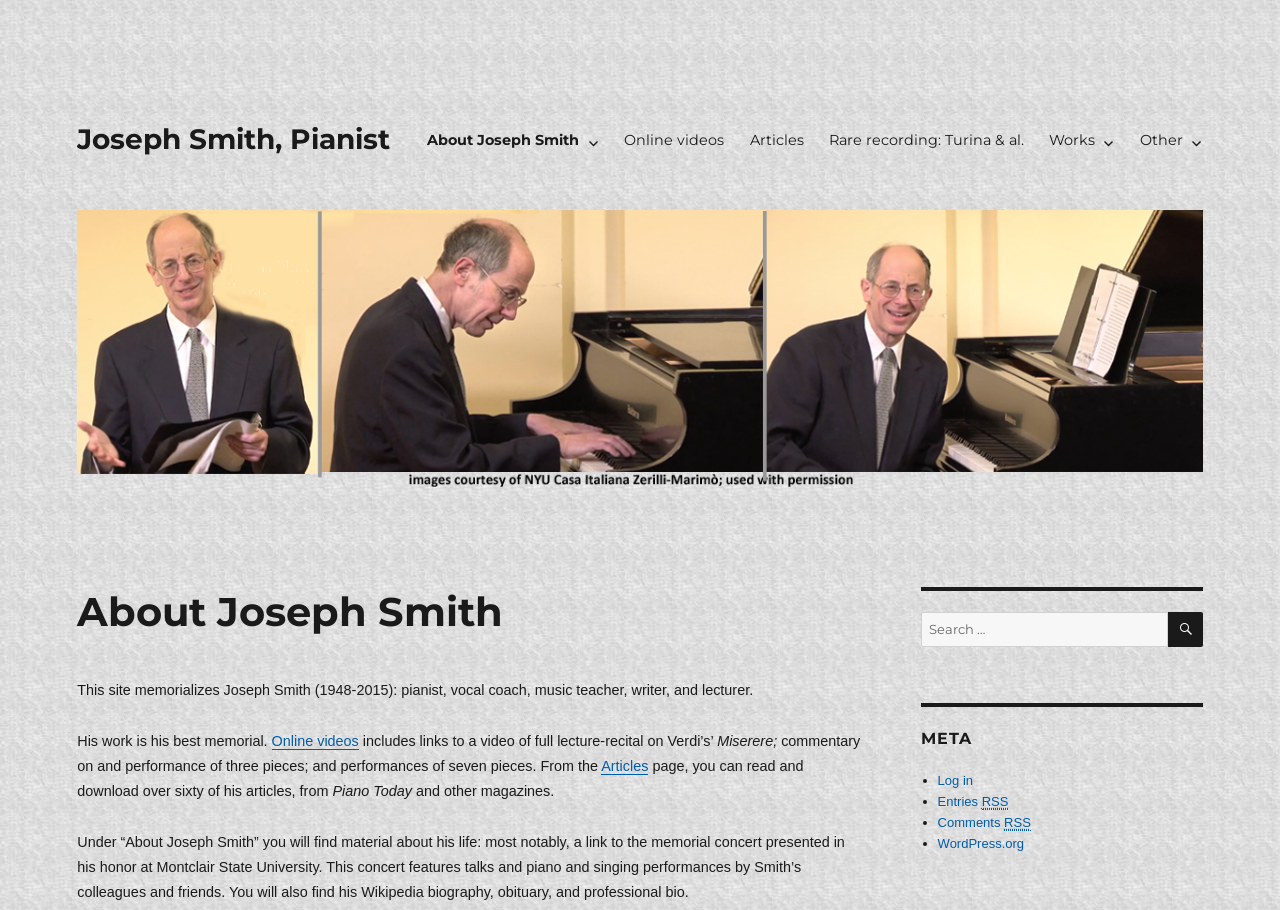Locate the bounding box coordinates of the clickable area needed to fulfill the instruction: "Log in to the website".

[0.733, 0.85, 0.76, 0.866]